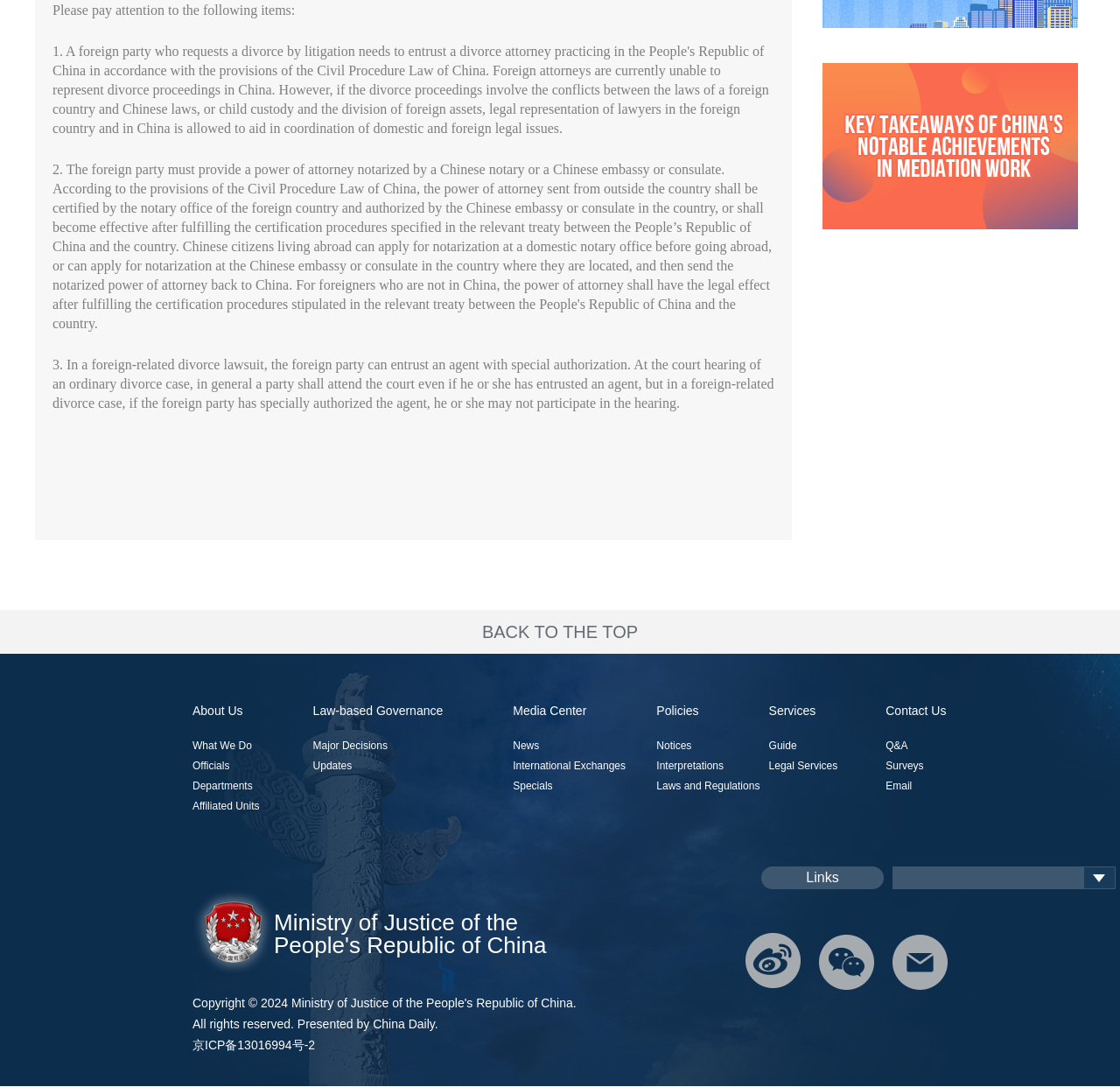Locate the bounding box coordinates of the UI element described by: "Media Center". Provide the coordinates as four float numbers between 0 and 1, formatted as [left, top, right, bottom].

[0.458, 0.647, 0.524, 0.66]